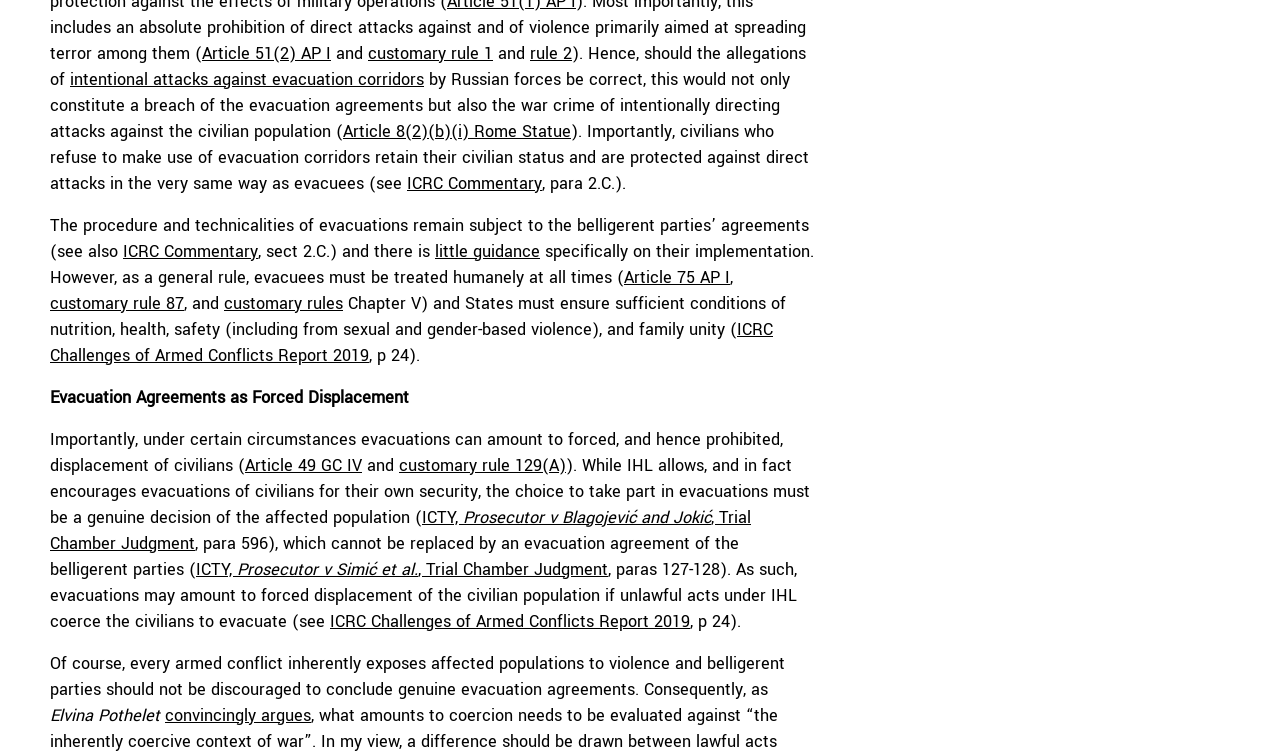Who argues that evacuation agreements can amount to forced displacement?
Please use the image to provide a one-word or short phrase answer.

Elvina Pothelet